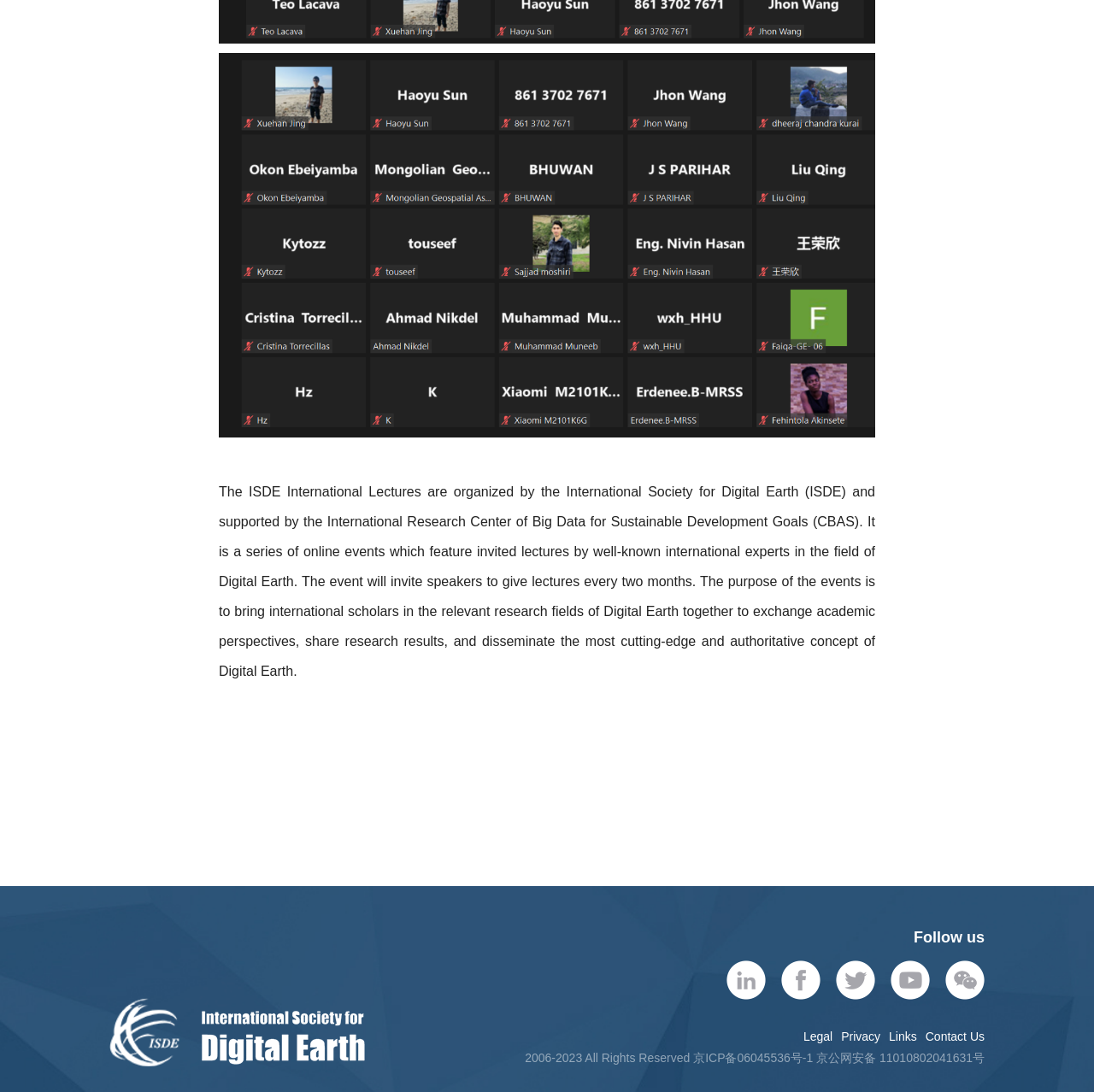What is the purpose of the ISDE International Lectures?
Please interpret the details in the image and answer the question thoroughly.

According to the StaticText element with the text 'The ISDE International Lectures are organized by the International Society for Digital Earth (ISDE) and supported by the International Research Center of Big Data for Sustainable Development Goals (CBAS). It is a series of online events which feature invited lectures by well-known international experts in the field of Digital Earth. The event will invite speakers to give lectures every two months. The purpose of the events is to bring international scholars in the relevant research fields of Digital Earth together to exchange academic perspectives, share research results, and disseminate the most cutting-edge and authoritative concept of Digital Earth.', the purpose of the ISDE International Lectures is to exchange academic perspectives.